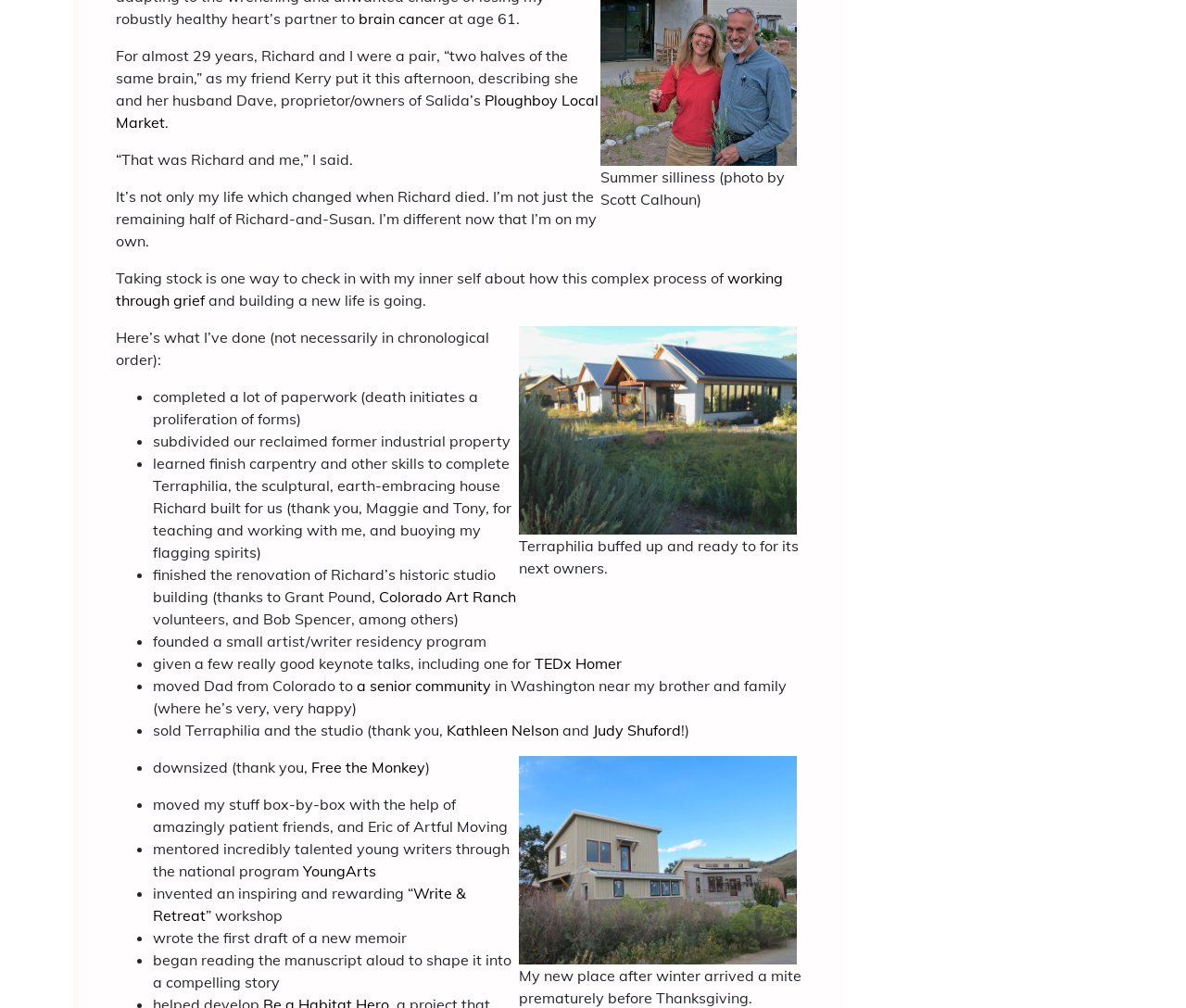What is the name of the studio building?
Please provide a full and detailed response to the question.

The author mentions 'finished the renovation of Richard’s historic studio building', indicating that the studio building belongs to Richard and is historic.